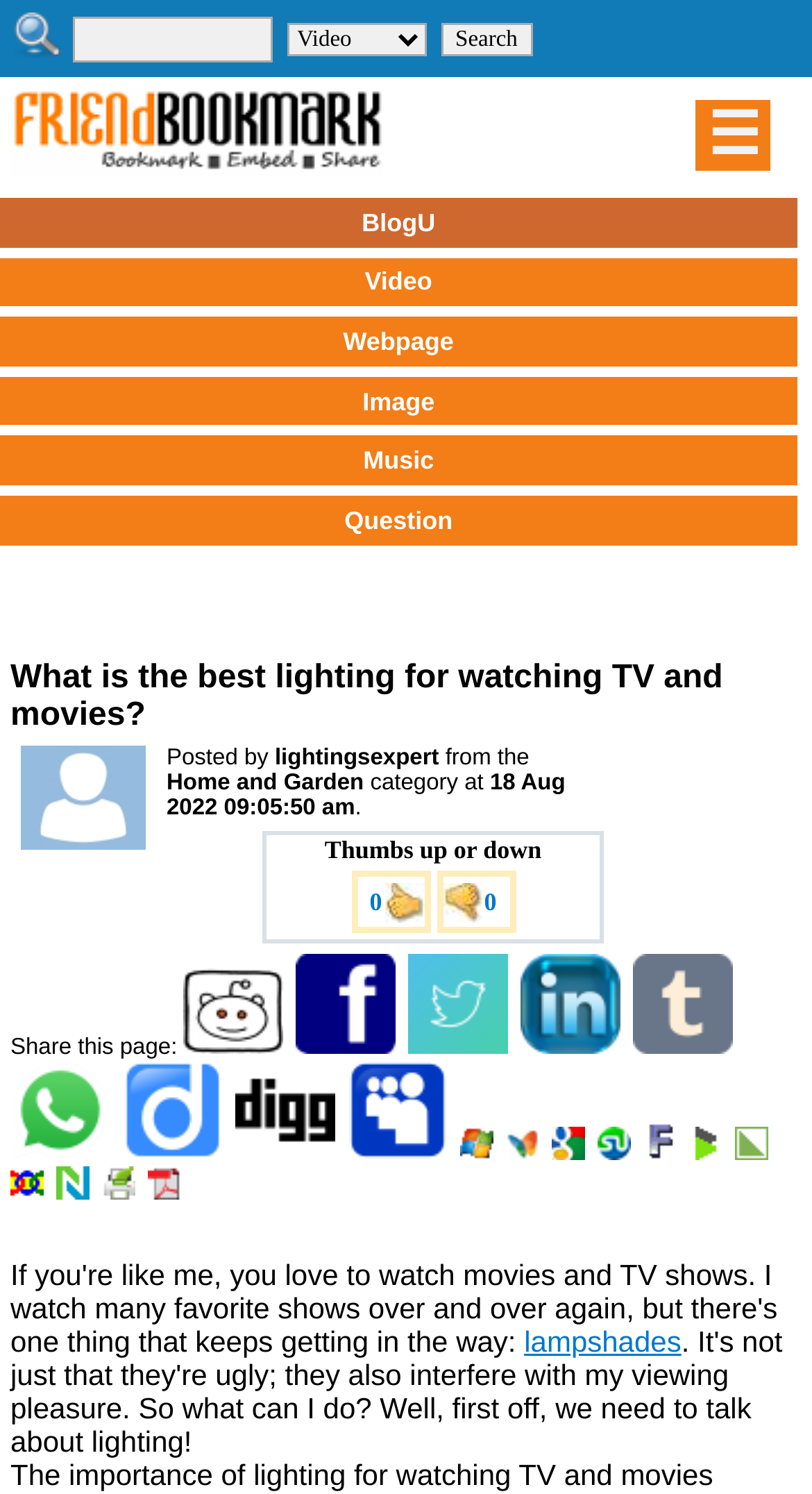Please identify the bounding box coordinates of the element on the webpage that should be clicked to follow this instruction: "Go to the BlogU page". The bounding box coordinates should be given as four float numbers between 0 and 1, formatted as [left, top, right, bottom].

[0.0, 0.132, 0.982, 0.165]